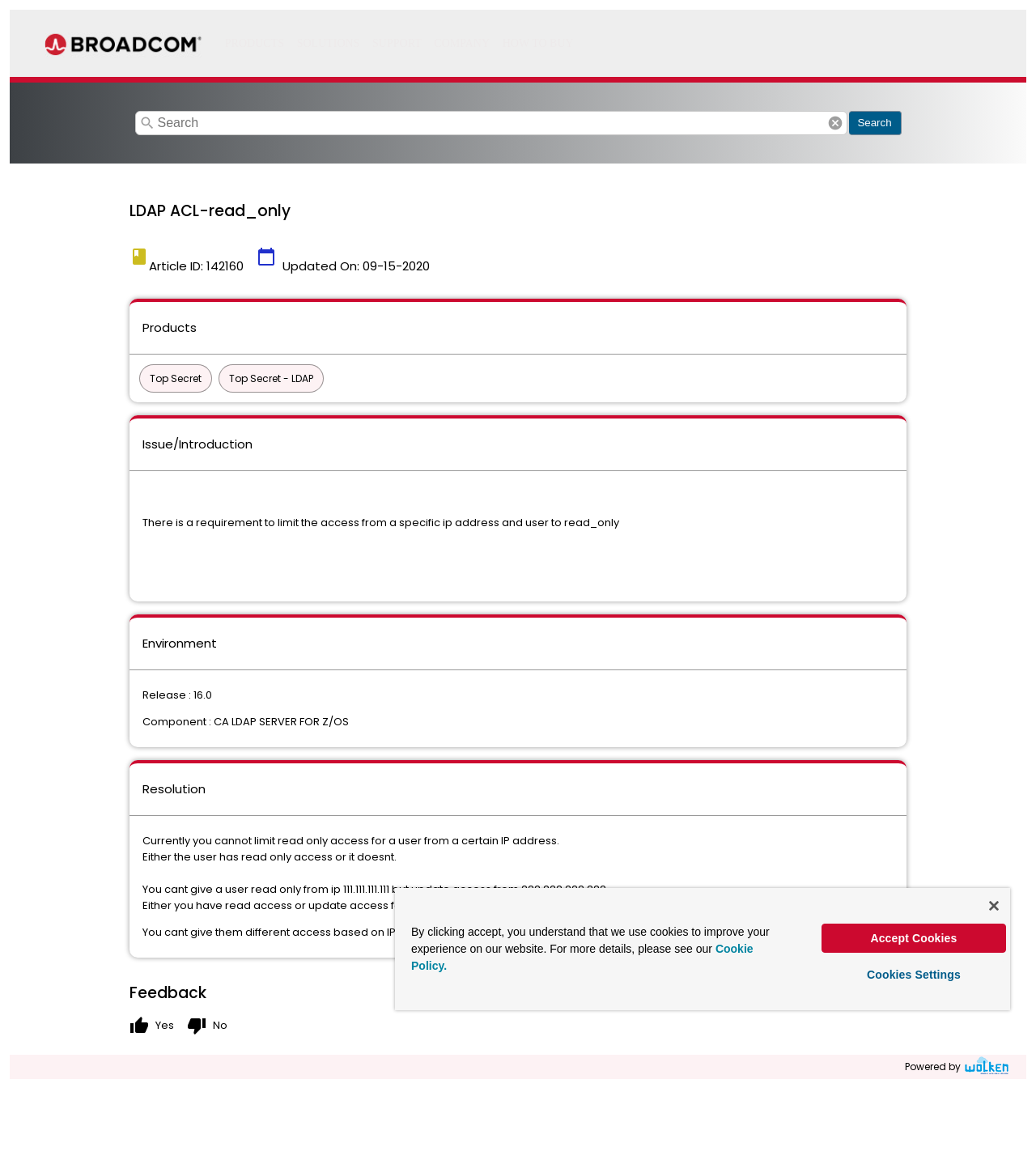Please provide the bounding box coordinates in the format (top-left x, top-left y, bottom-right x, bottom-right y). Remember, all values are floating point numbers between 0 and 1. What is the bounding box coordinate of the region described as: thumb_down No

[0.18, 0.876, 0.22, 0.893]